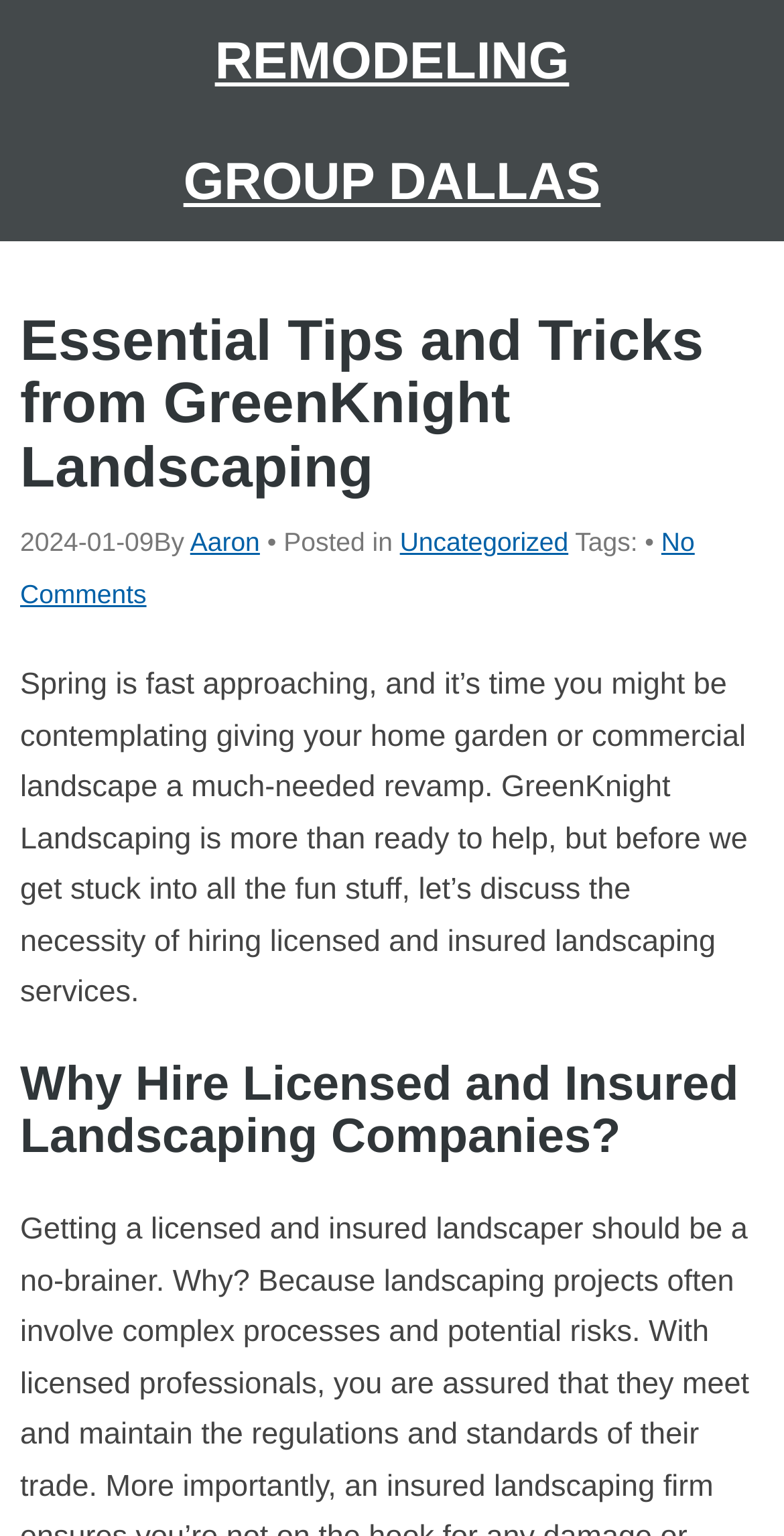Identify and provide the main heading of the webpage.

Essential Tips and Tricks from GreenKnight Landscaping